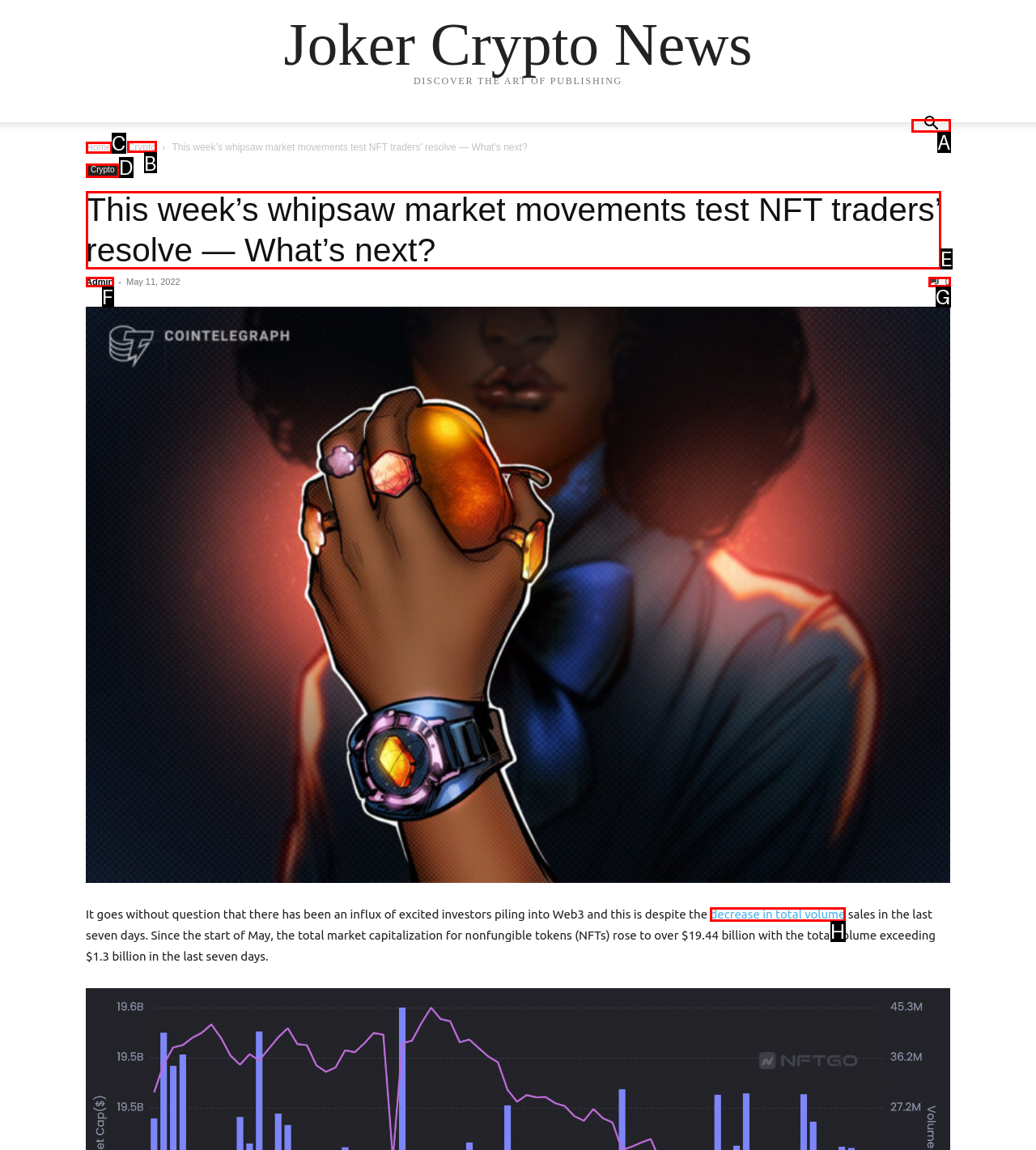Which HTML element should be clicked to complete the task: visit the crypto page? Answer with the letter of the corresponding option.

B